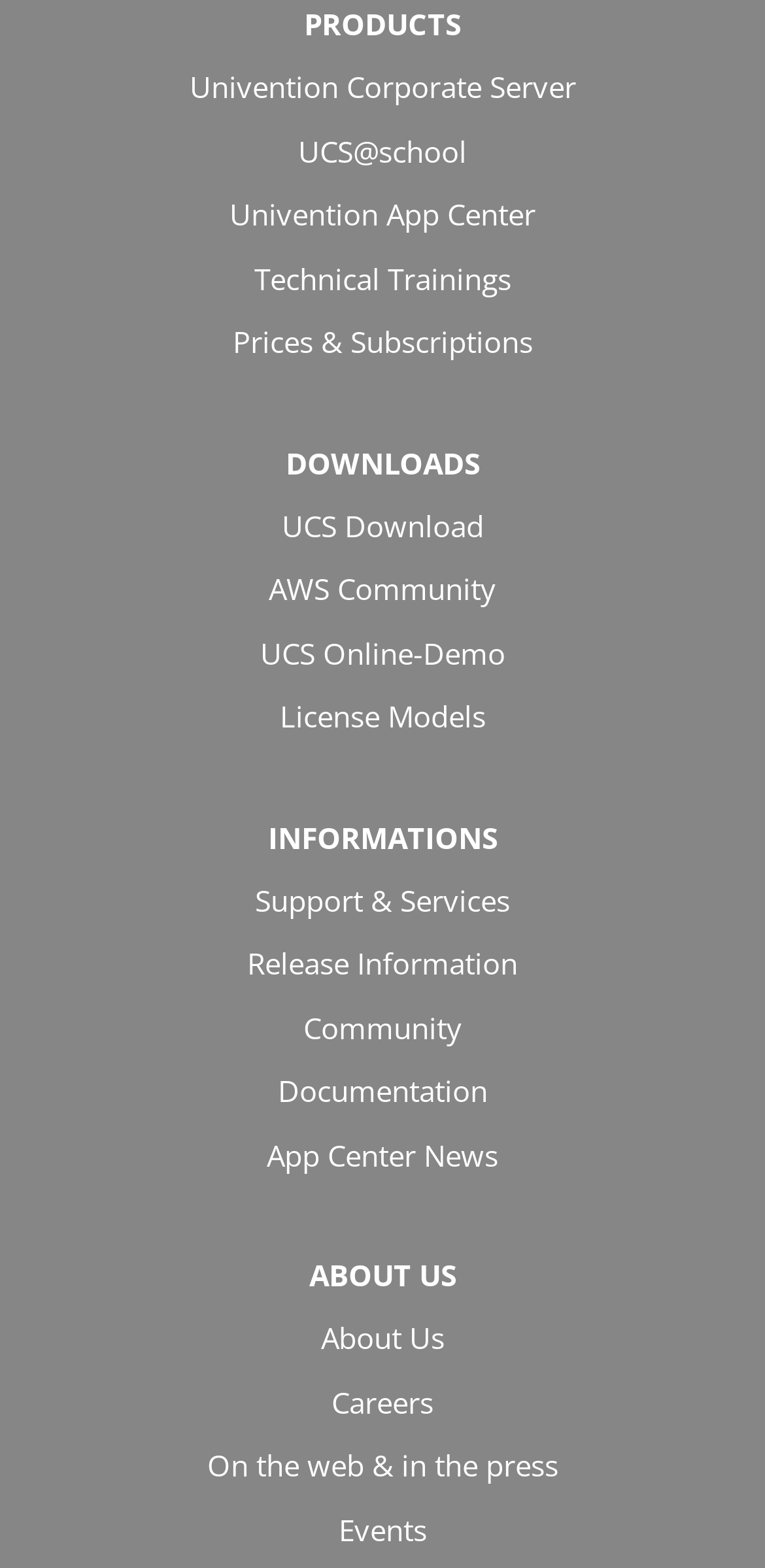Please determine the bounding box coordinates of the section I need to click to accomplish this instruction: "Explore App Center News".

[0.349, 0.723, 0.651, 0.751]